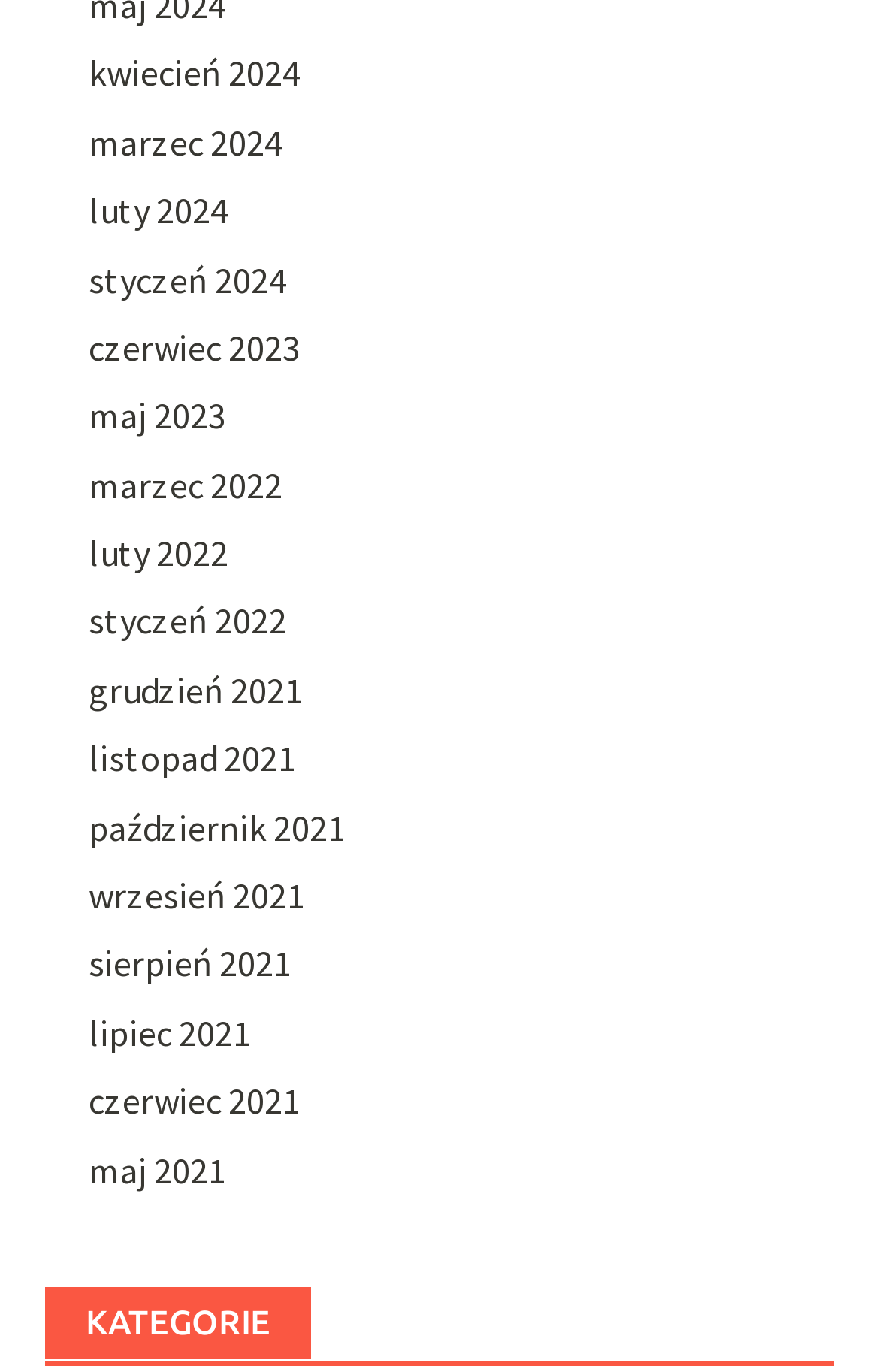Locate the bounding box for the described UI element: "listopad 2021". Ensure the coordinates are four float numbers between 0 and 1, formatted as [left, top, right, bottom].

[0.1, 0.536, 0.336, 0.569]